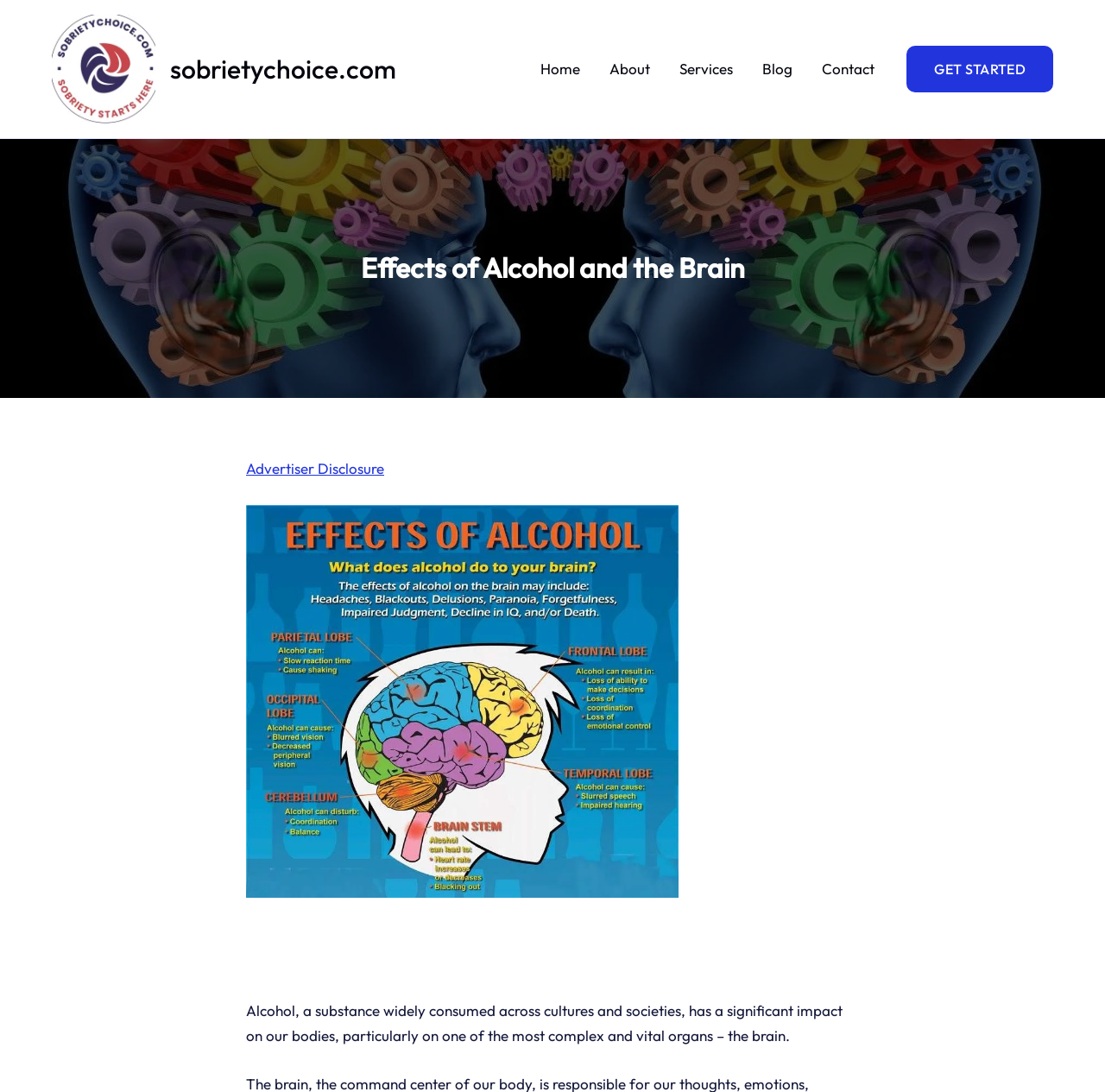Can you specify the bounding box coordinates of the area that needs to be clicked to fulfill the following instruction: "get started"?

[0.821, 0.042, 0.953, 0.084]